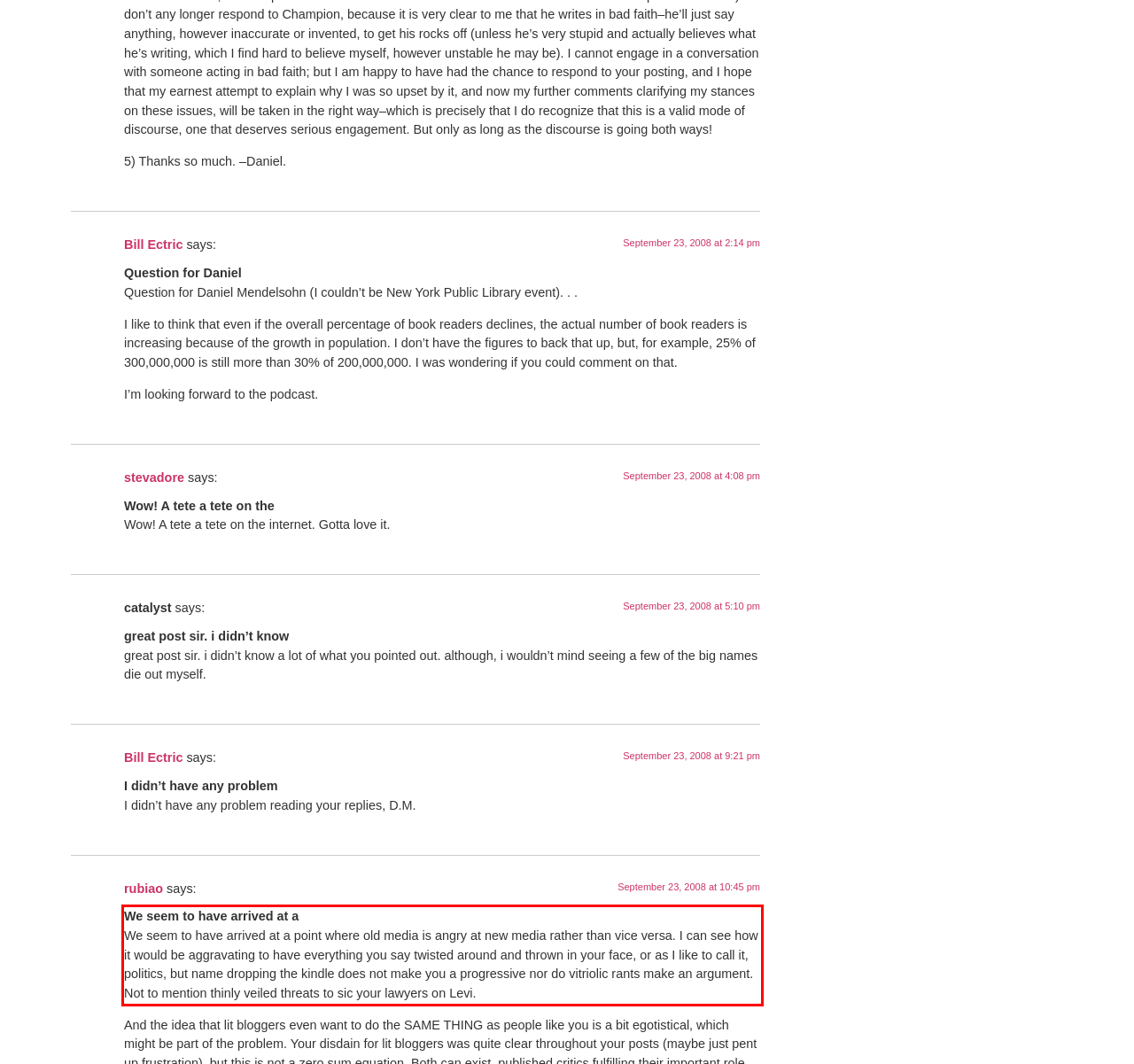Given a webpage screenshot with a red bounding box, perform OCR to read and deliver the text enclosed by the red bounding box.

We seem to have arrived at a We seem to have arrived at a point where old media is angry at new media rather than vice versa. I can see how it would be aggravating to have everything you say twisted around and thrown in your face, or as I like to call it, politics, but name dropping the kindle does not make you a progressive nor do vitriolic rants make an argument. Not to mention thinly veiled threats to sic your lawyers on Levi.